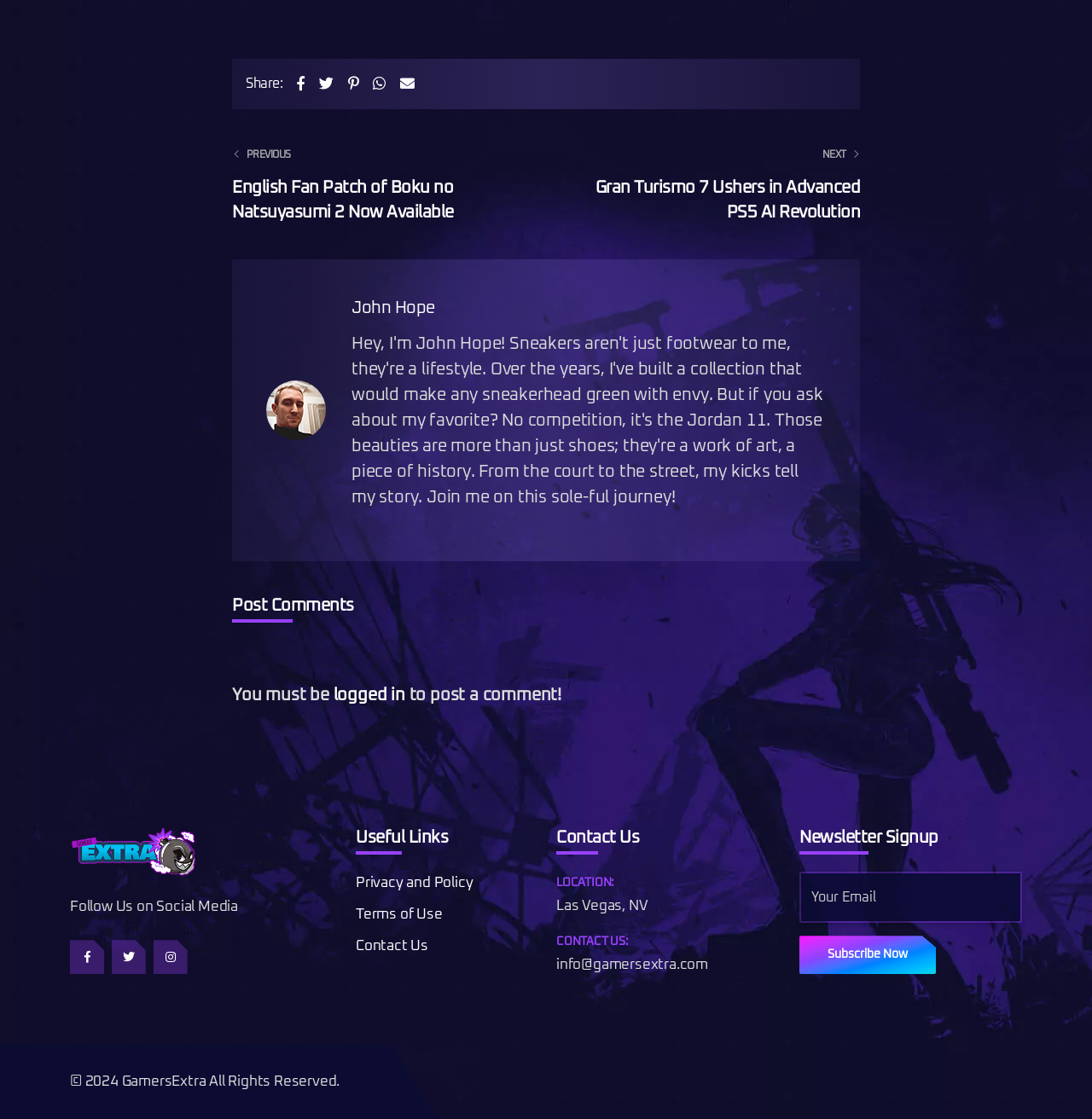Kindly determine the bounding box coordinates of the area that needs to be clicked to fulfill this instruction: "Subscribe to the newsletter".

[0.732, 0.836, 0.857, 0.871]